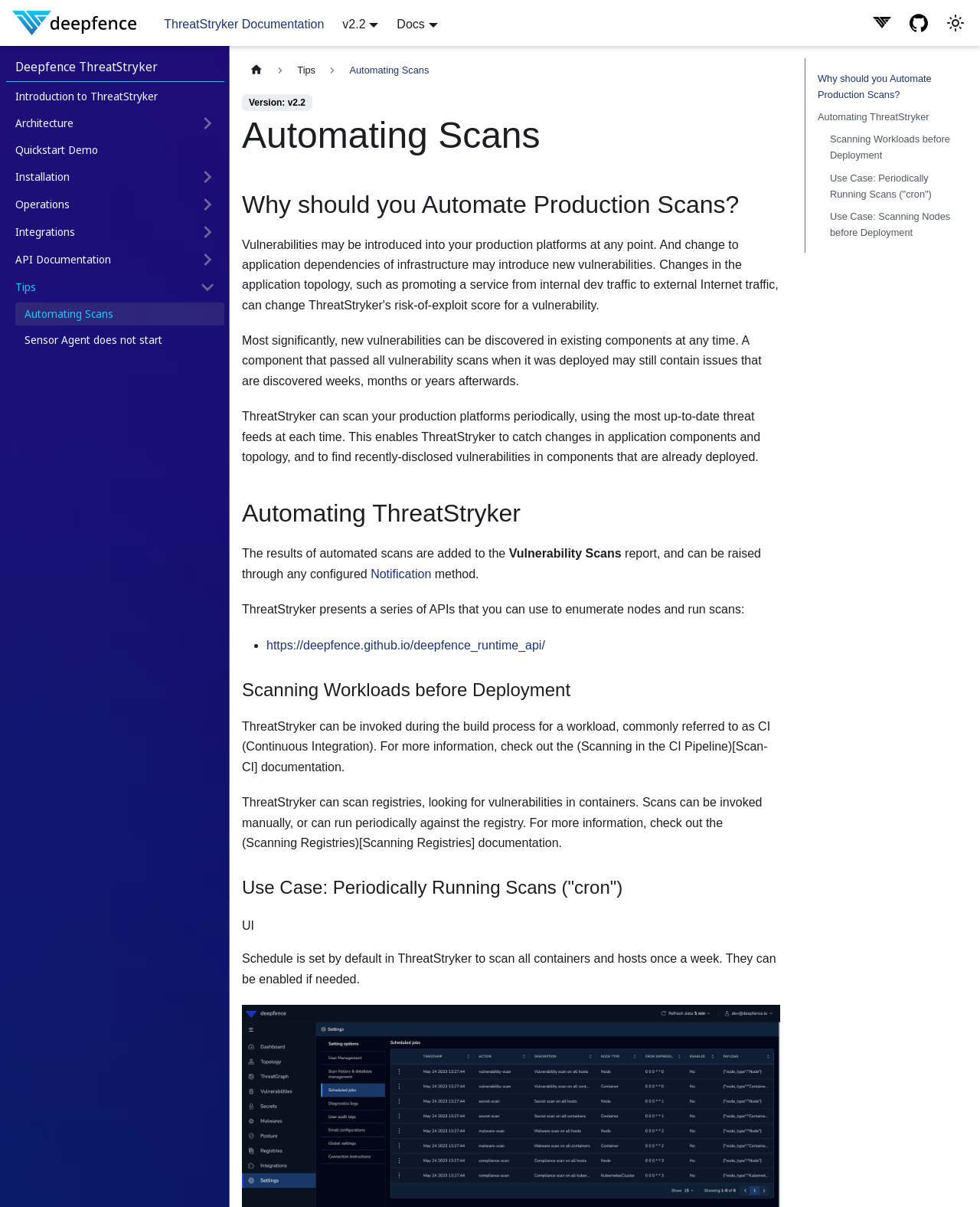Locate the coordinates of the bounding box for the clickable region that fulfills this instruction: "Read more about SMART’s Journey".

None